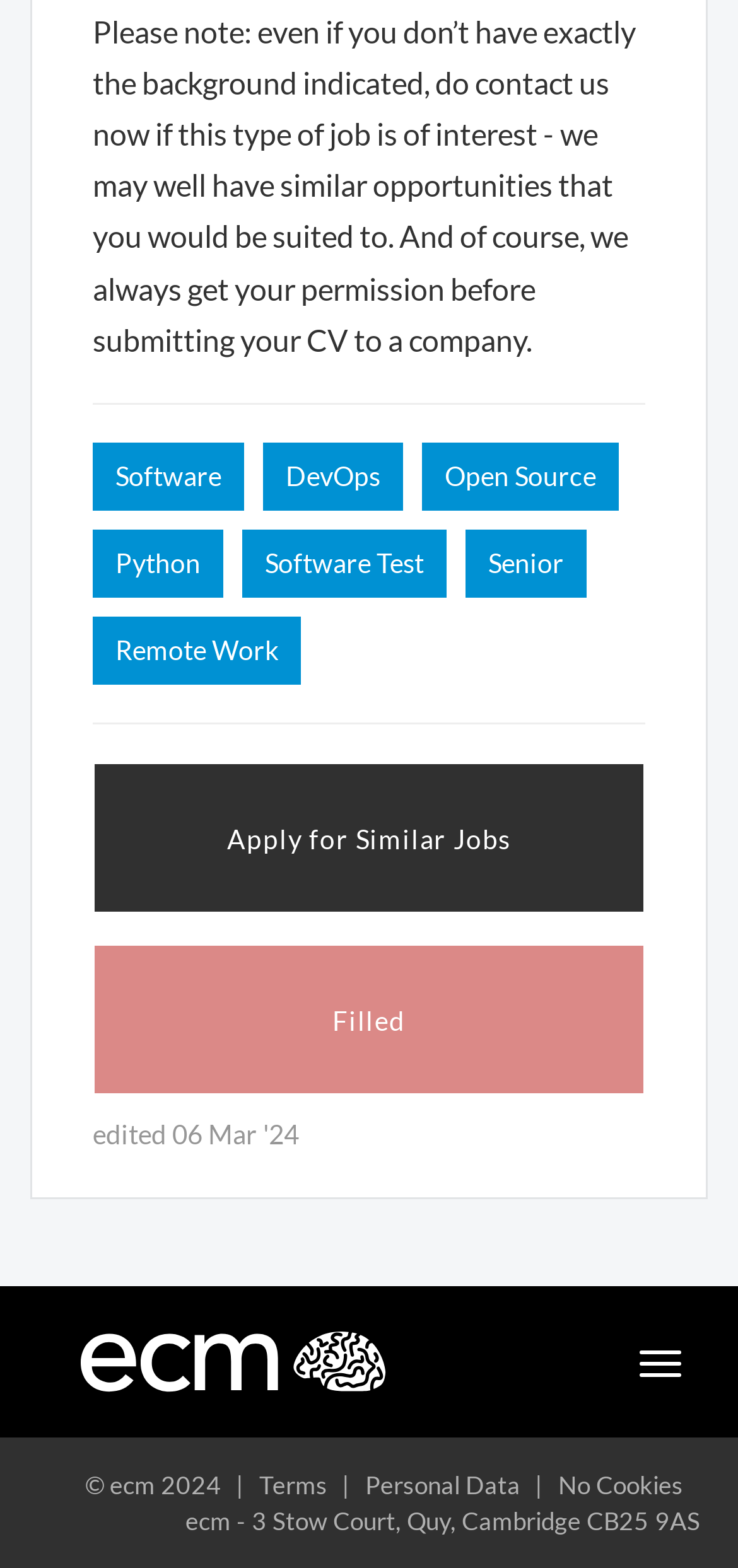What is the copyright year?
Refer to the image and give a detailed response to the question.

The copyright year can be found at the bottom of the webpage, where the static text '© ecm 2024' is located. This indicates that the copyright year is 2024, and it is owned by the company ecm.